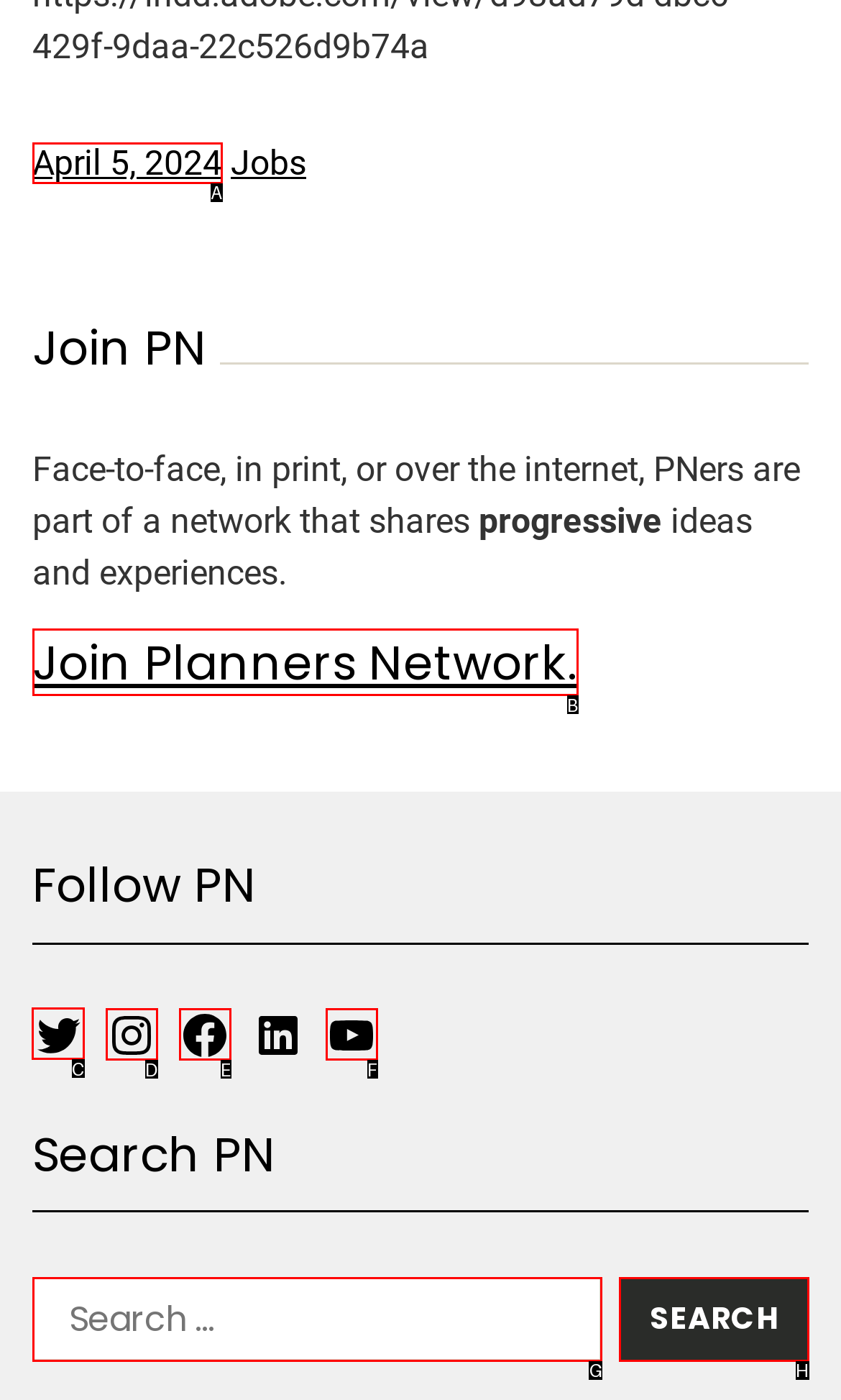Decide which HTML element to click to complete the task: Follow PN on Twitter Provide the letter of the appropriate option.

C